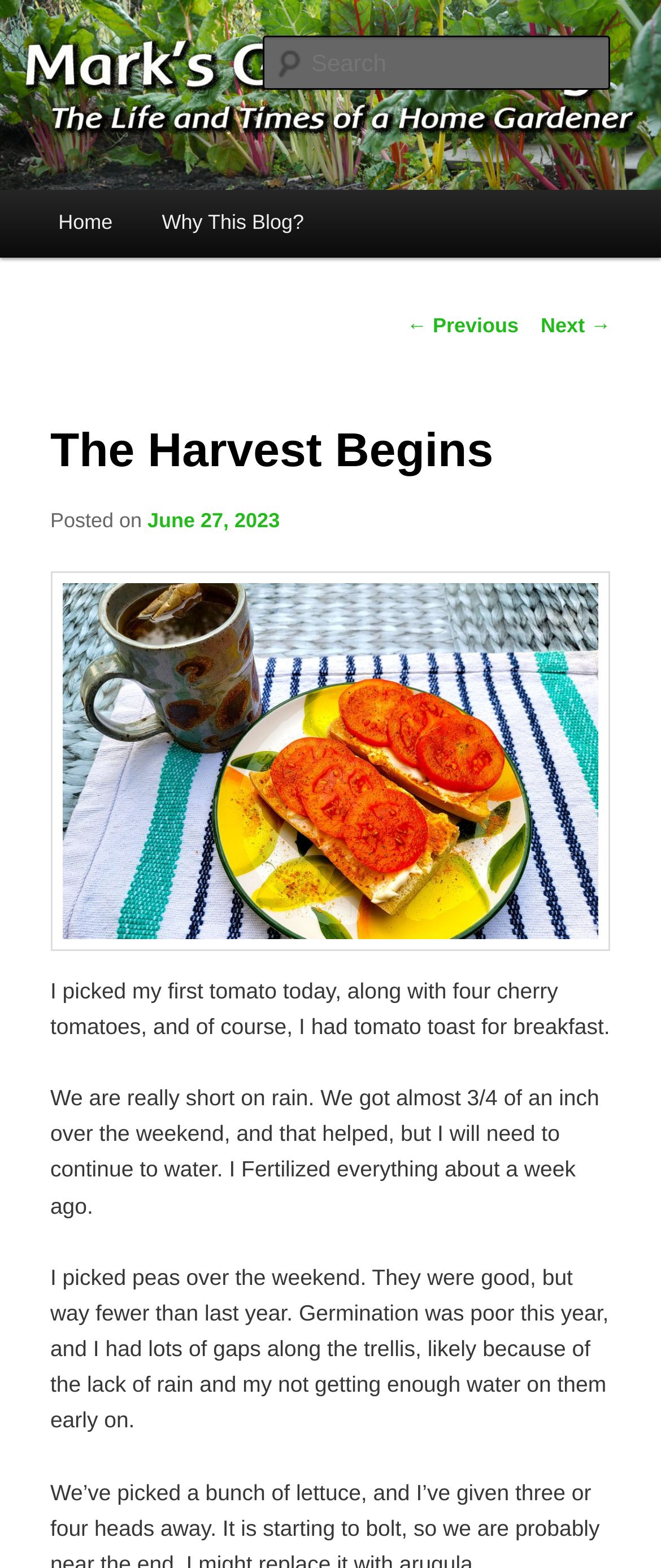What is the author's concern about the garden?
Look at the image and respond with a one-word or short phrase answer.

Lack of rain